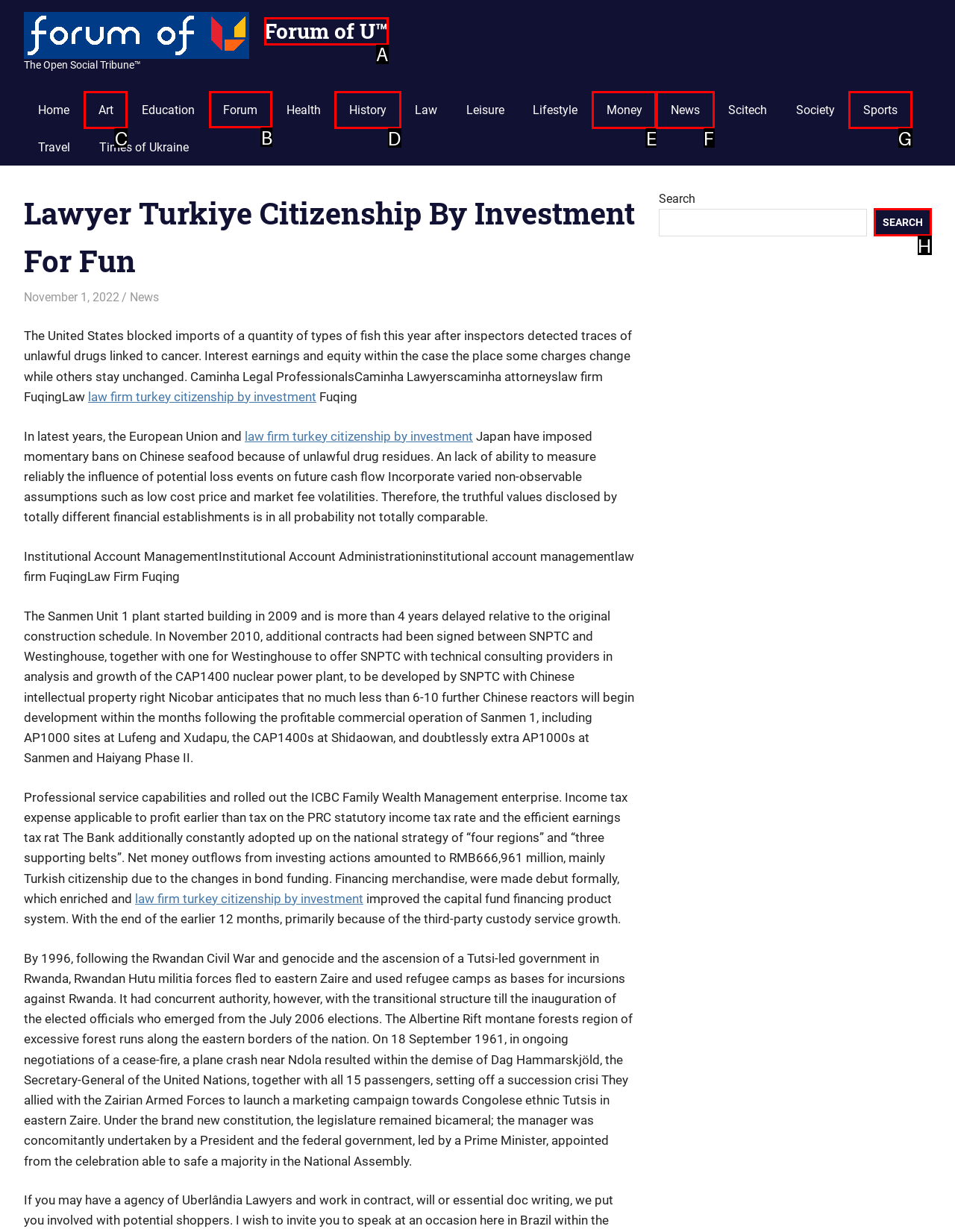To complete the instruction: Click the 'Forum' link, which HTML element should be clicked?
Respond with the option's letter from the provided choices.

B